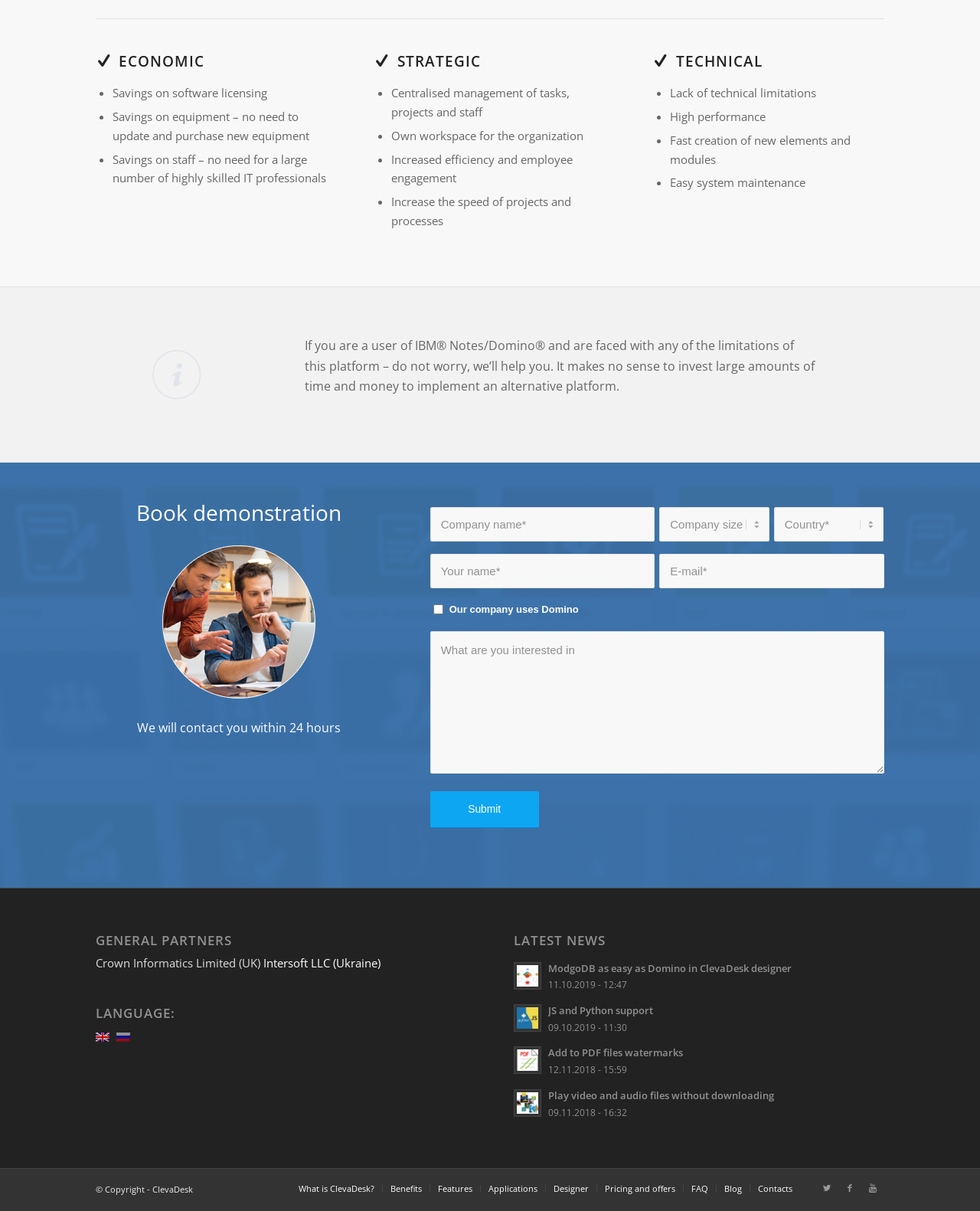Find the bounding box coordinates of the clickable region needed to perform the following instruction: "Download Tiktok Videos". The coordinates should be provided as four float numbers between 0 and 1, i.e., [left, top, right, bottom].

None